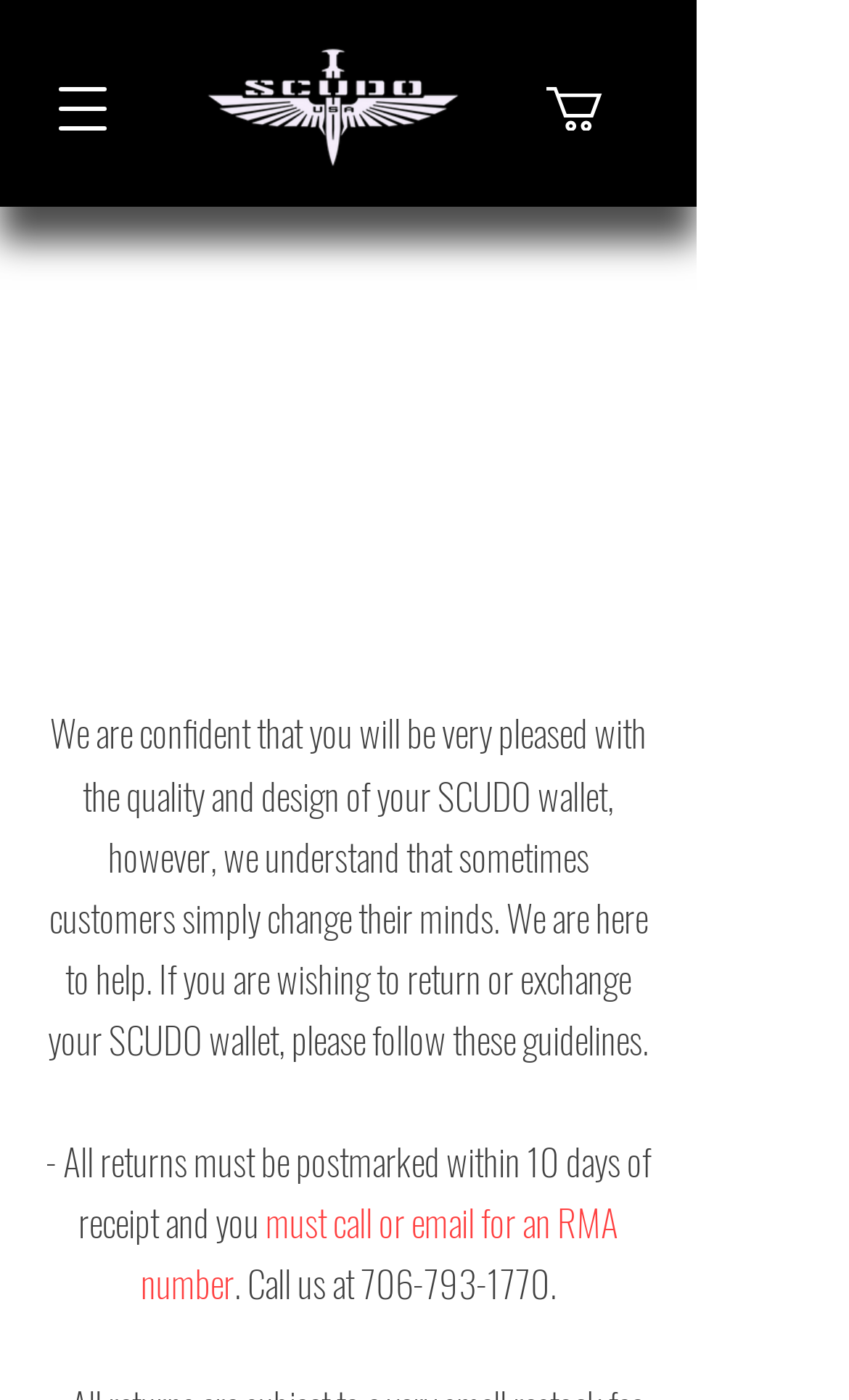What is the phone number for customer support?
Please provide a single word or phrase in response based on the screenshot.

706-793-1770